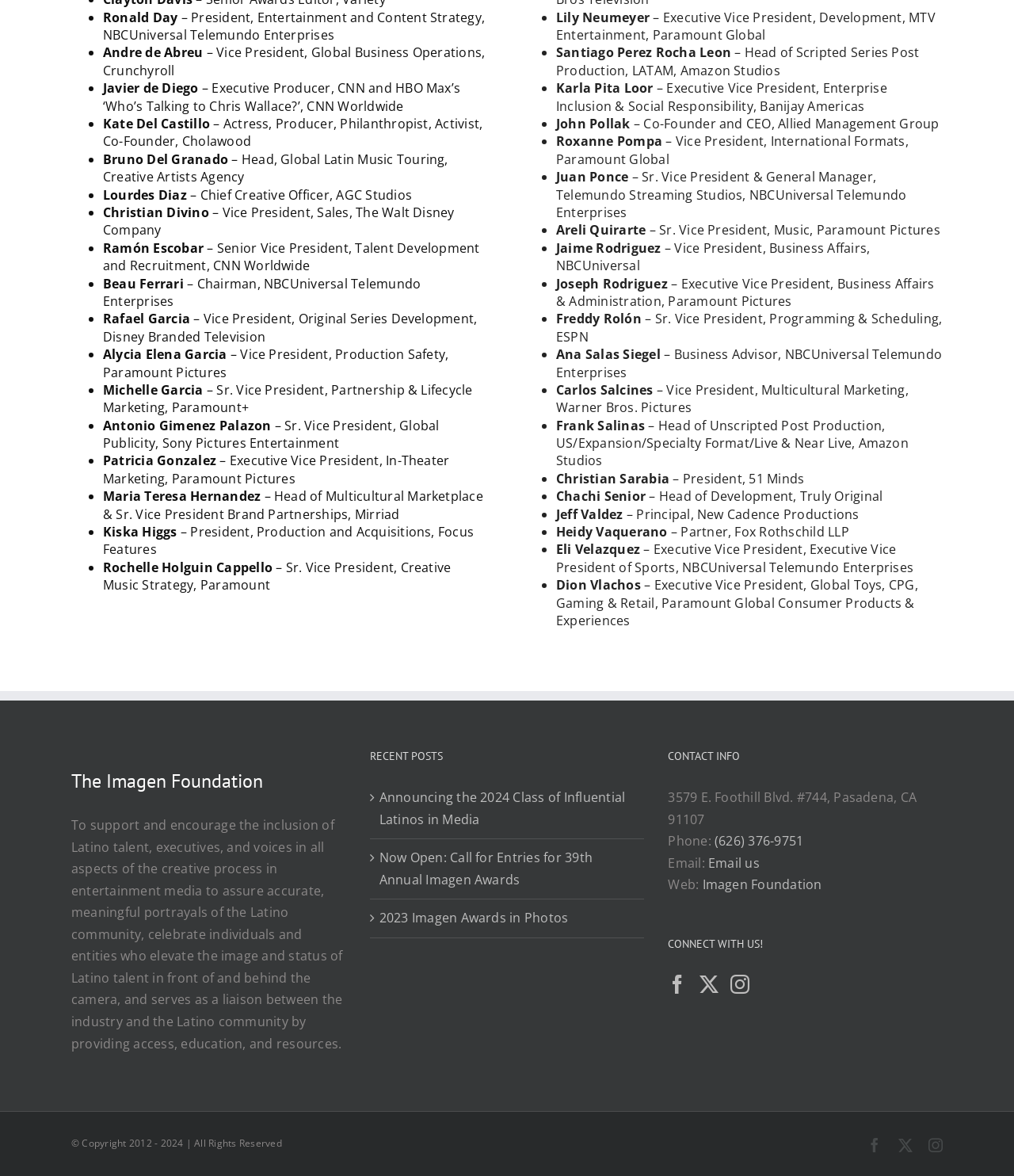Use a single word or phrase to answer this question: 
What is the job title of the person listed after Javier de Diego?

Executive Producer